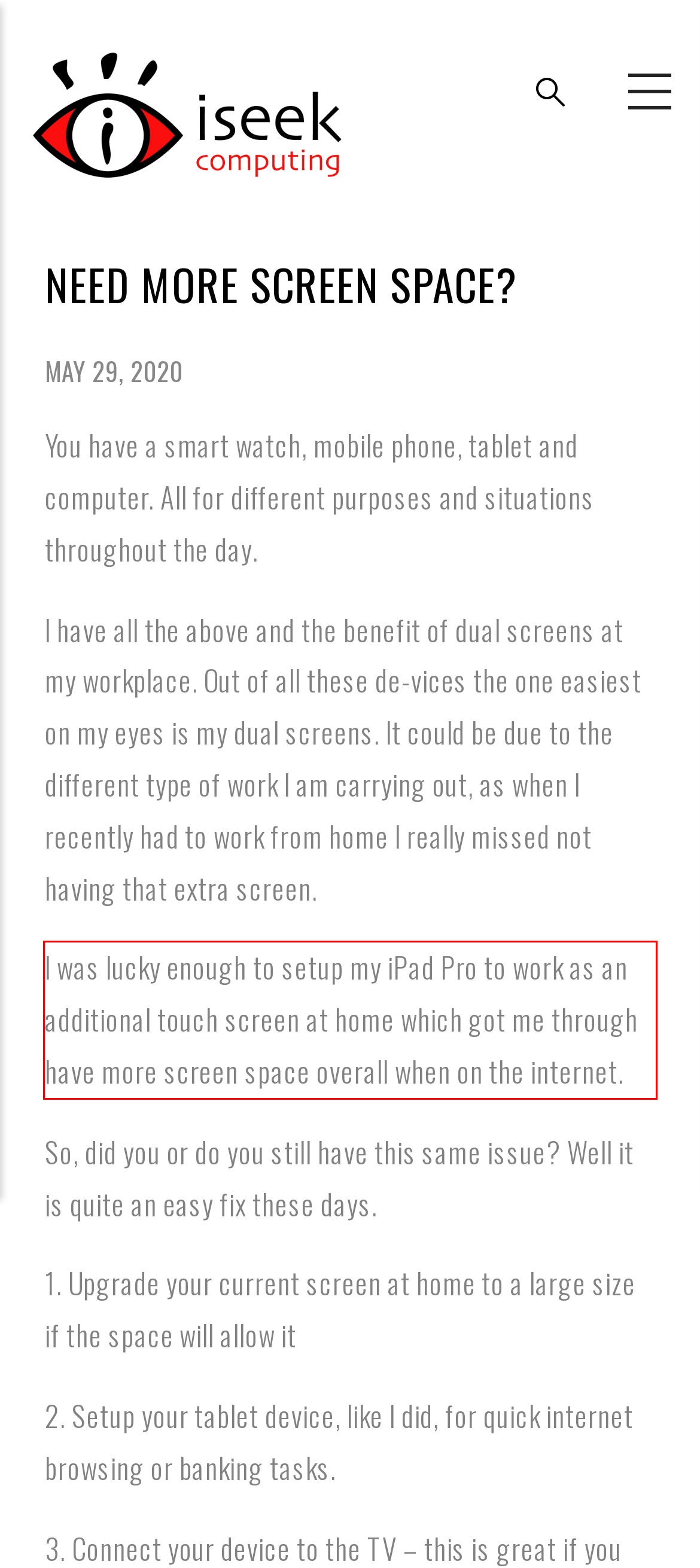Examine the screenshot of the webpage, locate the red bounding box, and perform OCR to extract the text contained within it.

I was lucky enough to setup my iPad Pro to work as an additional touch screen at home which got me through have more screen space overall when on the internet.